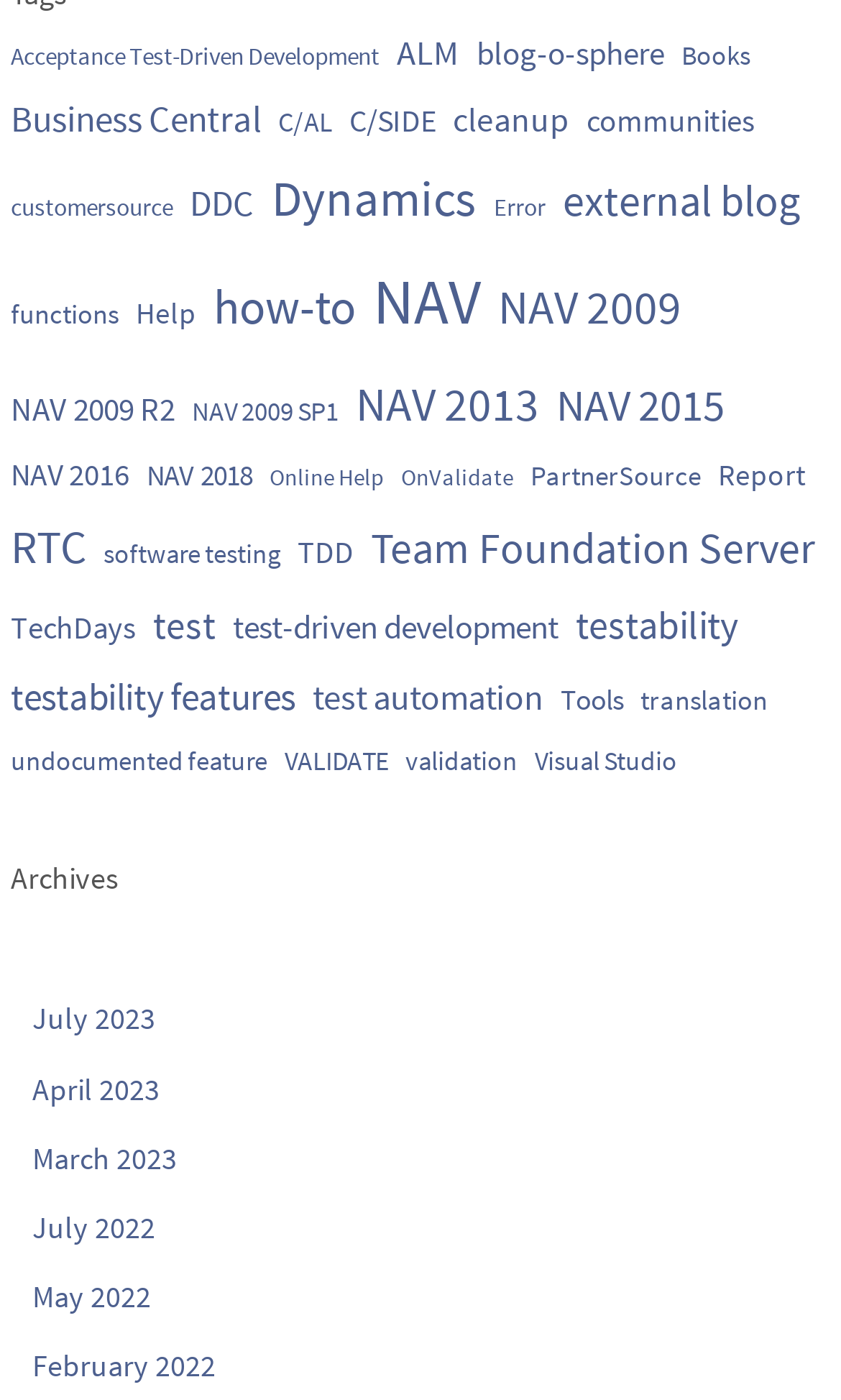Find the bounding box coordinates of the clickable area required to complete the following action: "Explore Dynamics".

[0.323, 0.111, 0.567, 0.176]